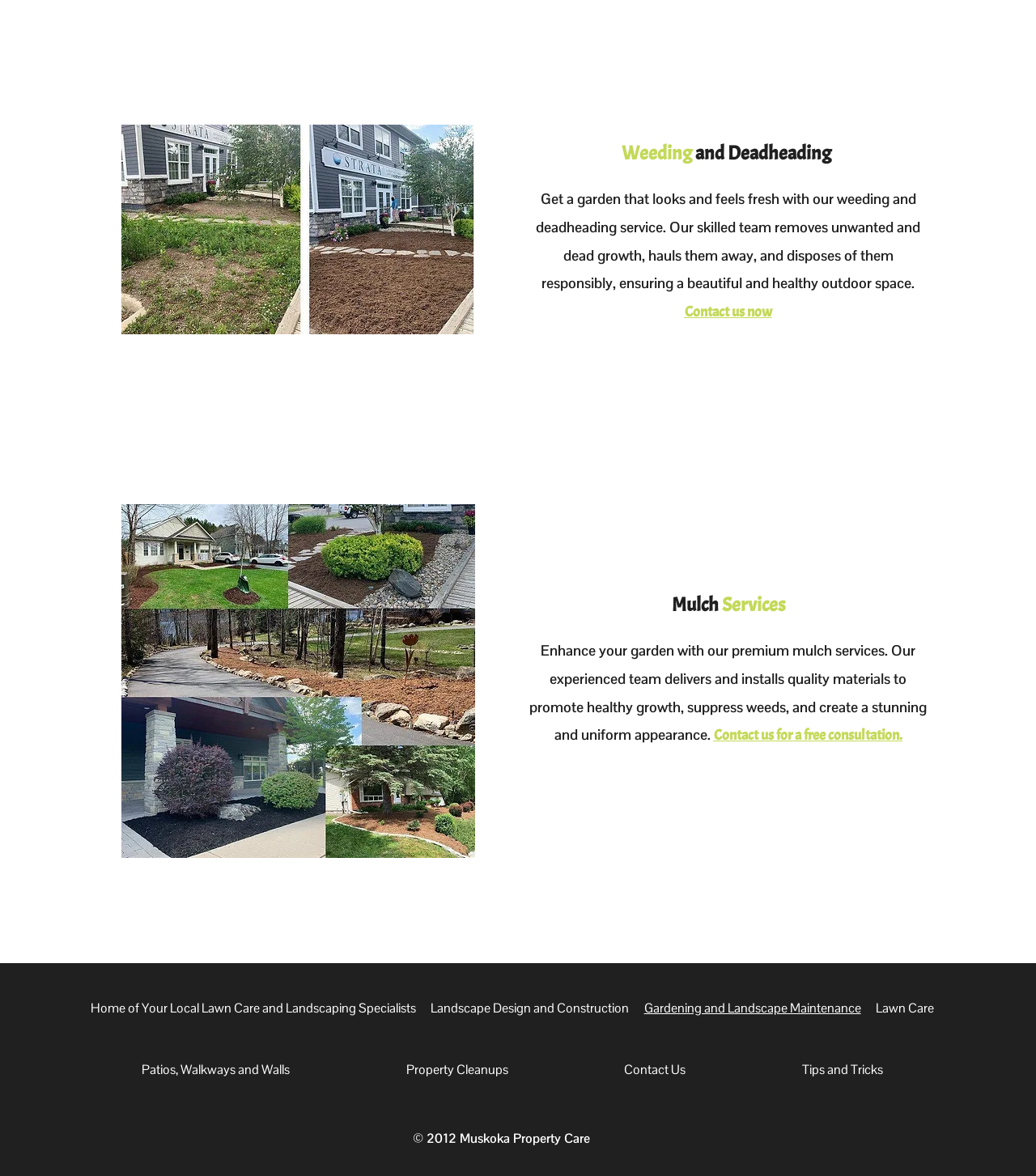How can I get a free consultation for mulch services?
Look at the image and construct a detailed response to the question.

To get a free consultation for mulch services, I can click on the 'Contact us for a free consultation' link, which will allow me to get in touch with the company's experienced team.